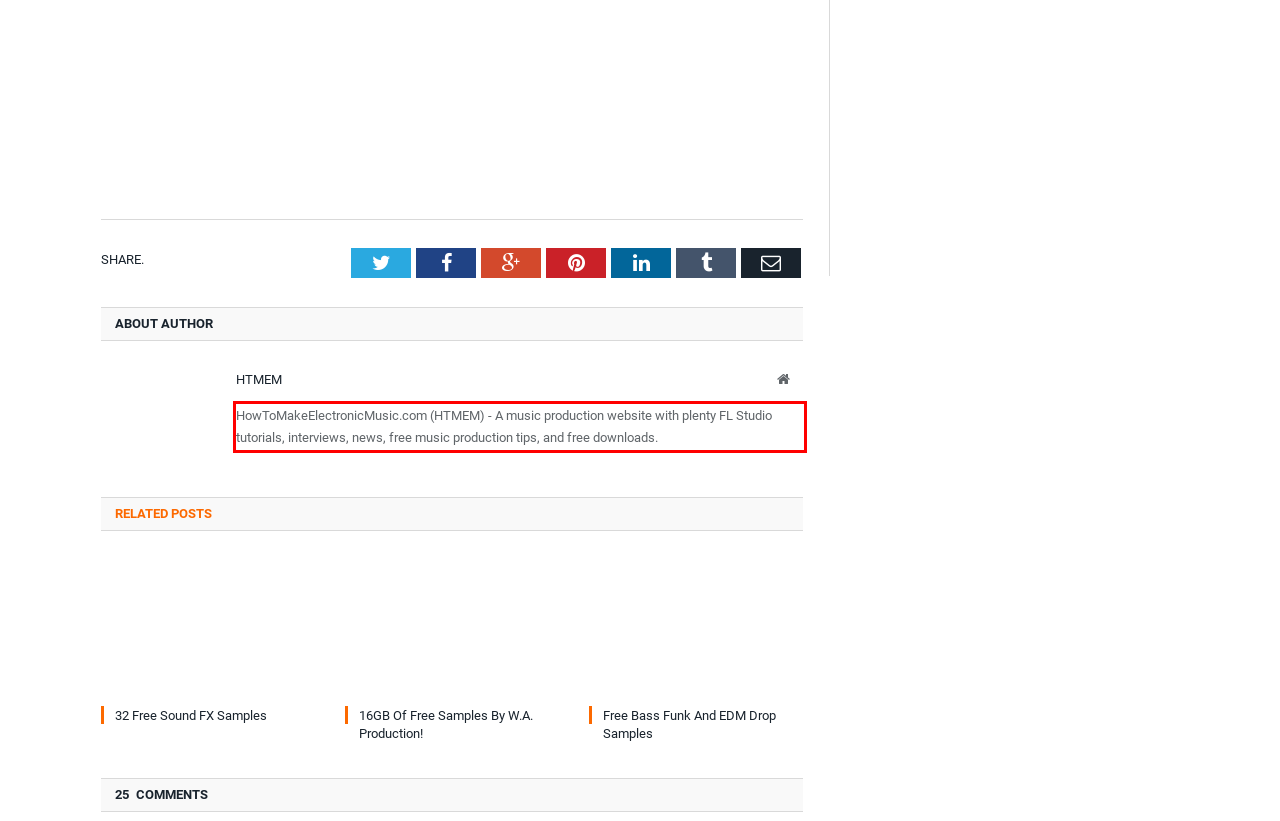You are provided with a webpage screenshot that includes a red rectangle bounding box. Extract the text content from within the bounding box using OCR.

HowToMakeElectronicMusic.com (HTMEM) - A music production website with plenty FL Studio tutorials, interviews, news, free music production tips, and free downloads.